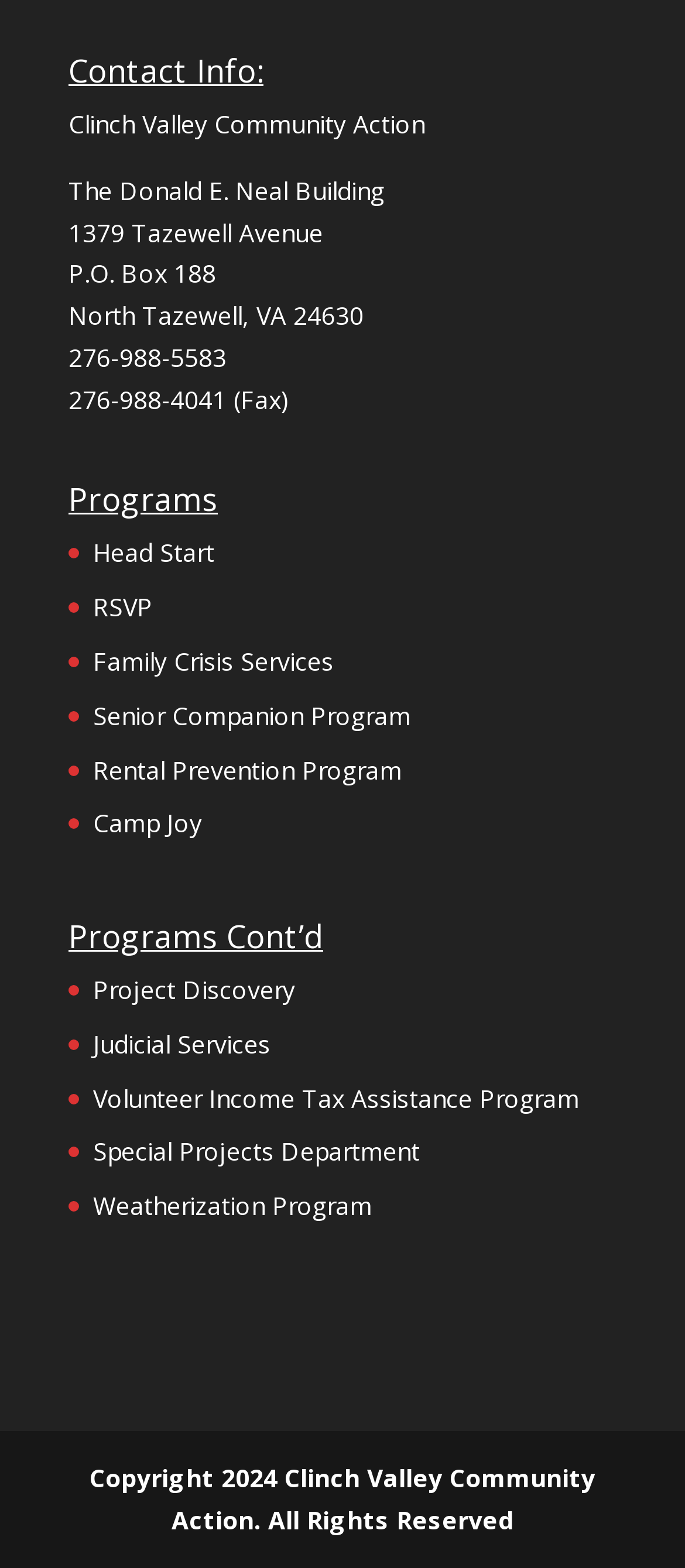Using the element description Volunteer Income Tax Assistance Program, predict the bounding box coordinates for the UI element. Provide the coordinates in (top-left x, top-left y, bottom-right x, bottom-right y) format with values ranging from 0 to 1.

[0.136, 0.689, 0.846, 0.711]